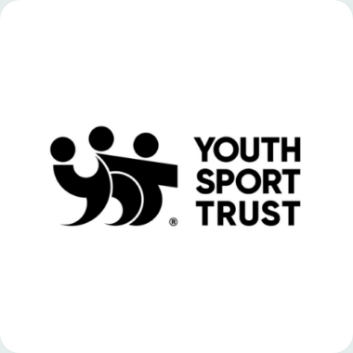With reference to the image, please provide a detailed answer to the following question: What does the logo represent?

The logo features three stylized figures in motion, which symbolize inclusivity and active participation, reflecting the organization's commitment to fostering sports activities and engagement among youth.